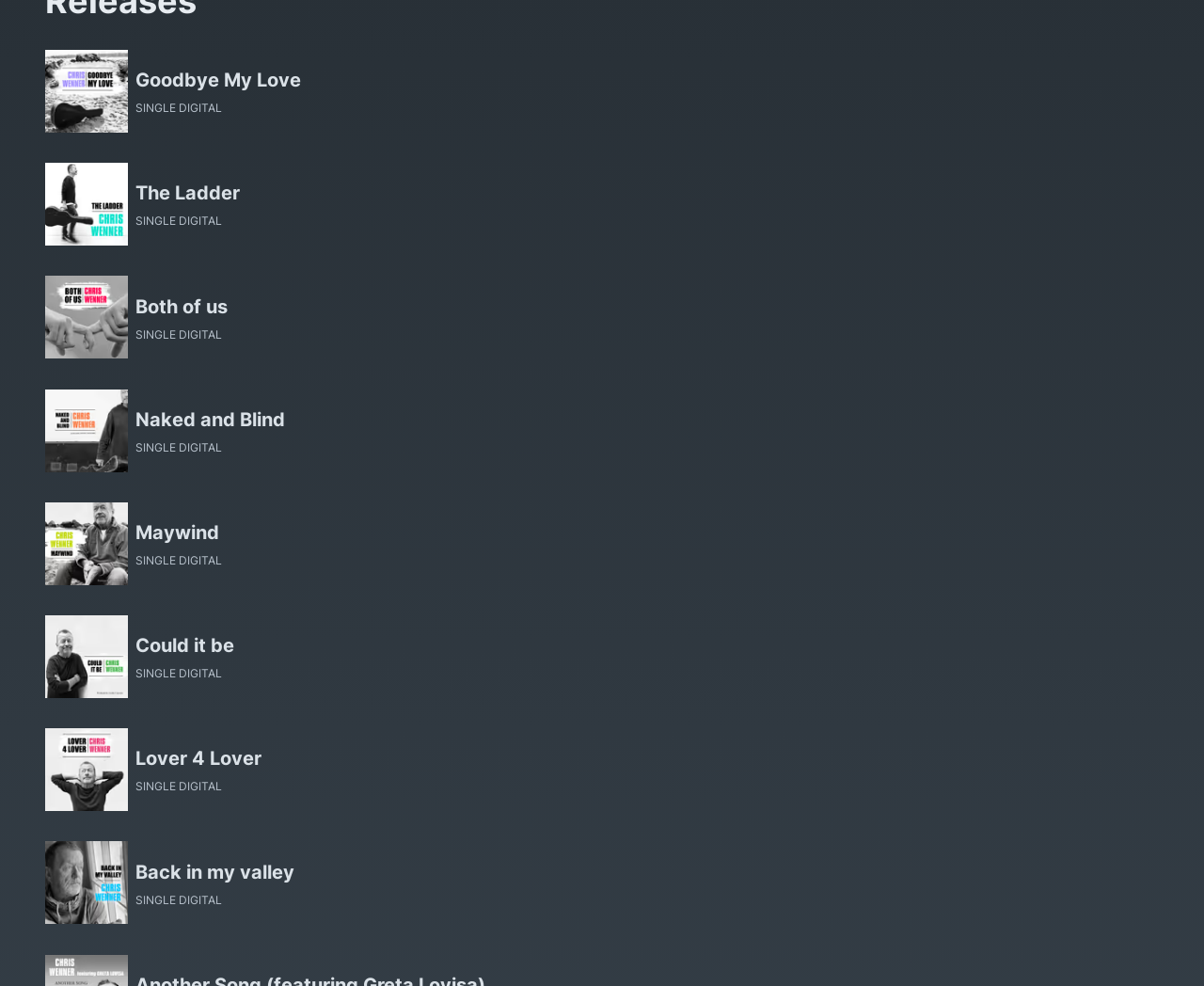Using the webpage screenshot, locate the HTML element that fits the following description and provide its bounding box: "The Ladder Single Digital".

[0.038, 0.165, 0.962, 0.249]